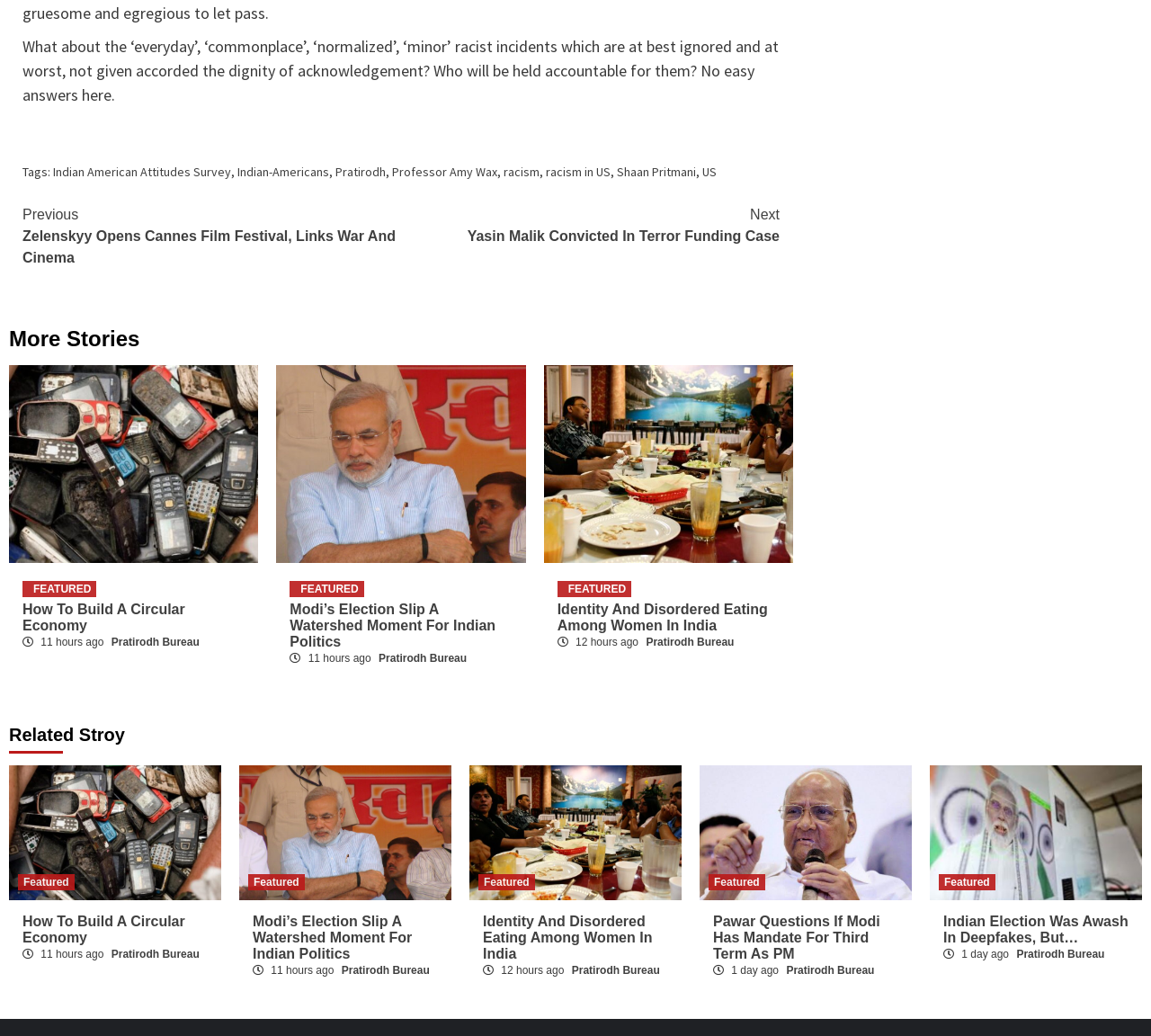Give a one-word or one-phrase response to the question: 
What is the topic of the article?

racism